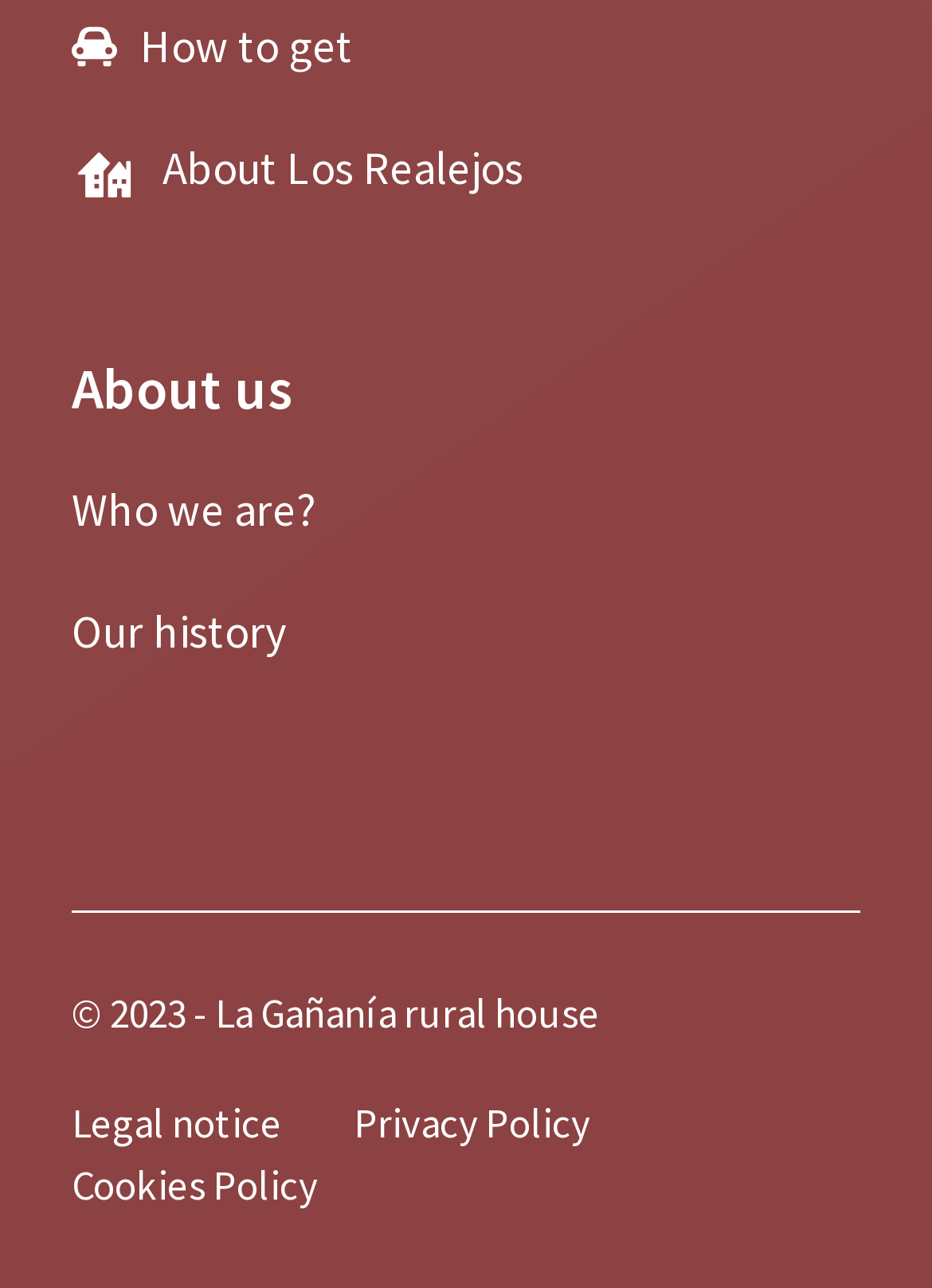Refer to the image and provide an in-depth answer to the question: 
What is the purpose of the 'About us' section?

The 'About us' section is a common feature on websites that provides information about the organization or business. In this case, it is likely that the section will provide information about the rural house, such as its history, mission, and values.